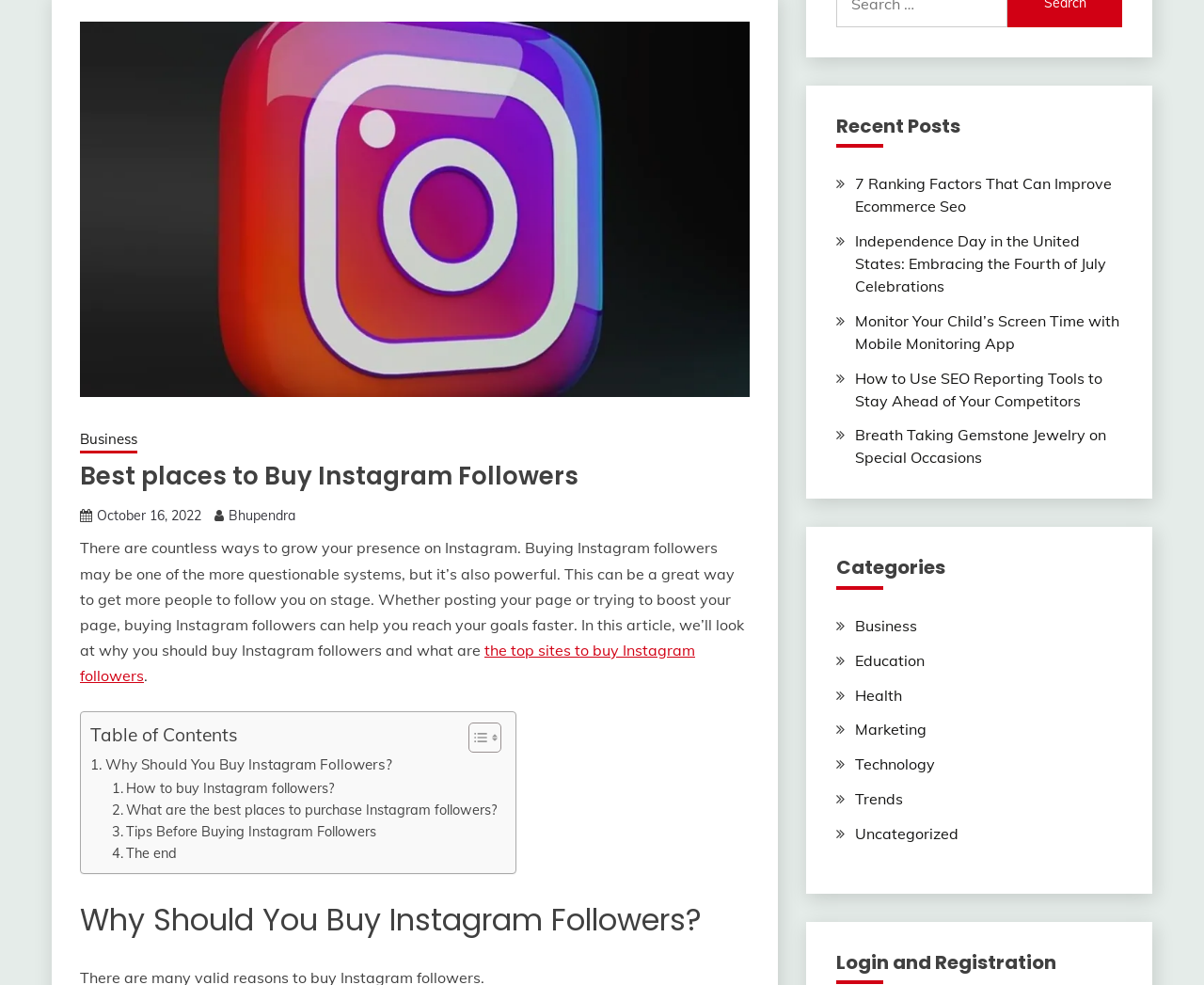Provide the bounding box coordinates of the HTML element this sentence describes: "How to buy Instagram followers?".

[0.093, 0.789, 0.277, 0.811]